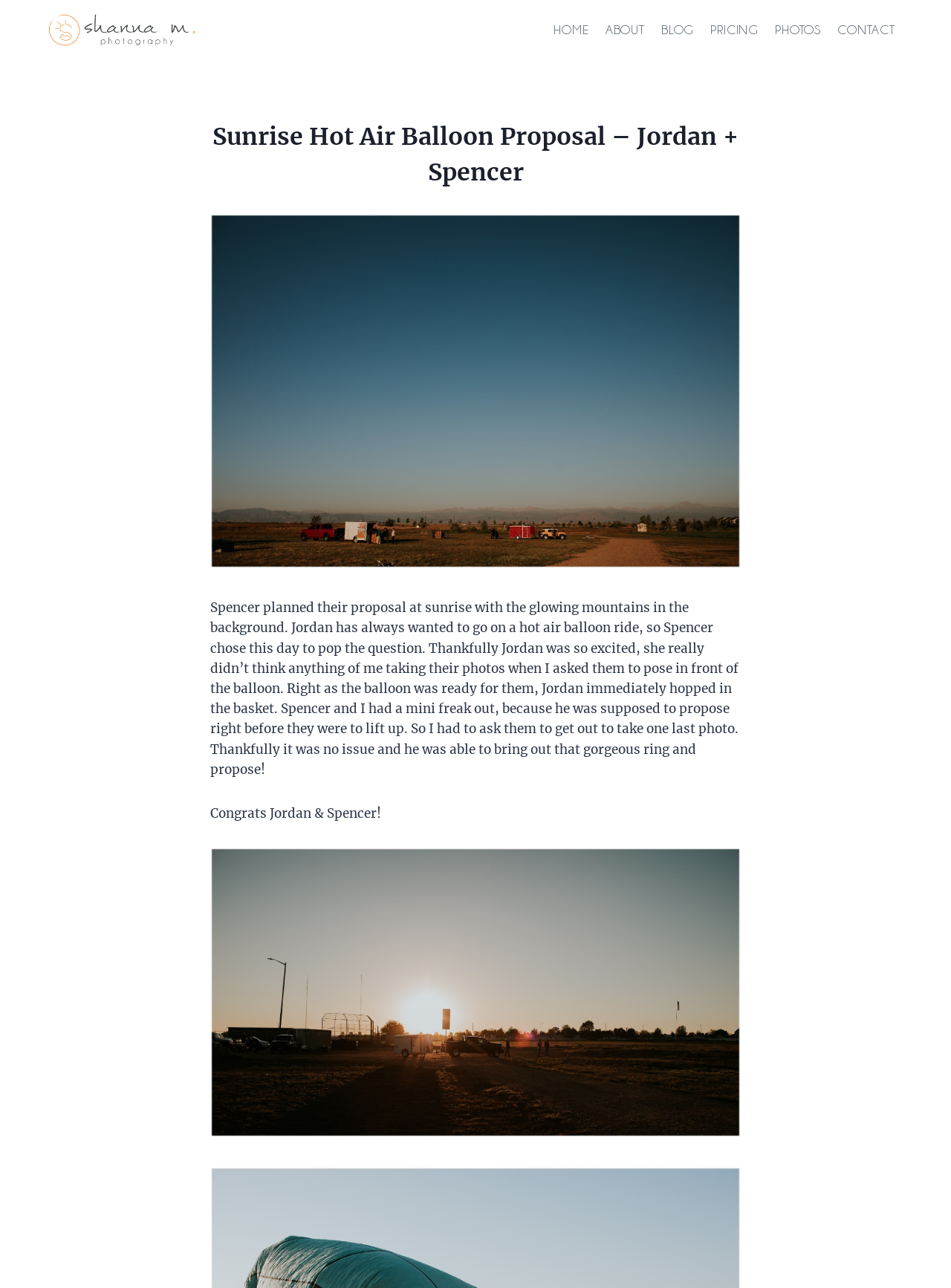What is the congratulatory message?
Provide a concise answer using a single word or phrase based on the image.

Congrats Jordan & Spencer!